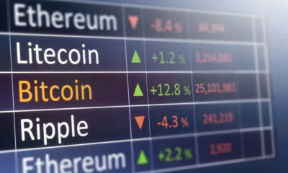Reply to the question below using a single word or brief phrase:
What is the percentage change of Ripple?

-4.3%